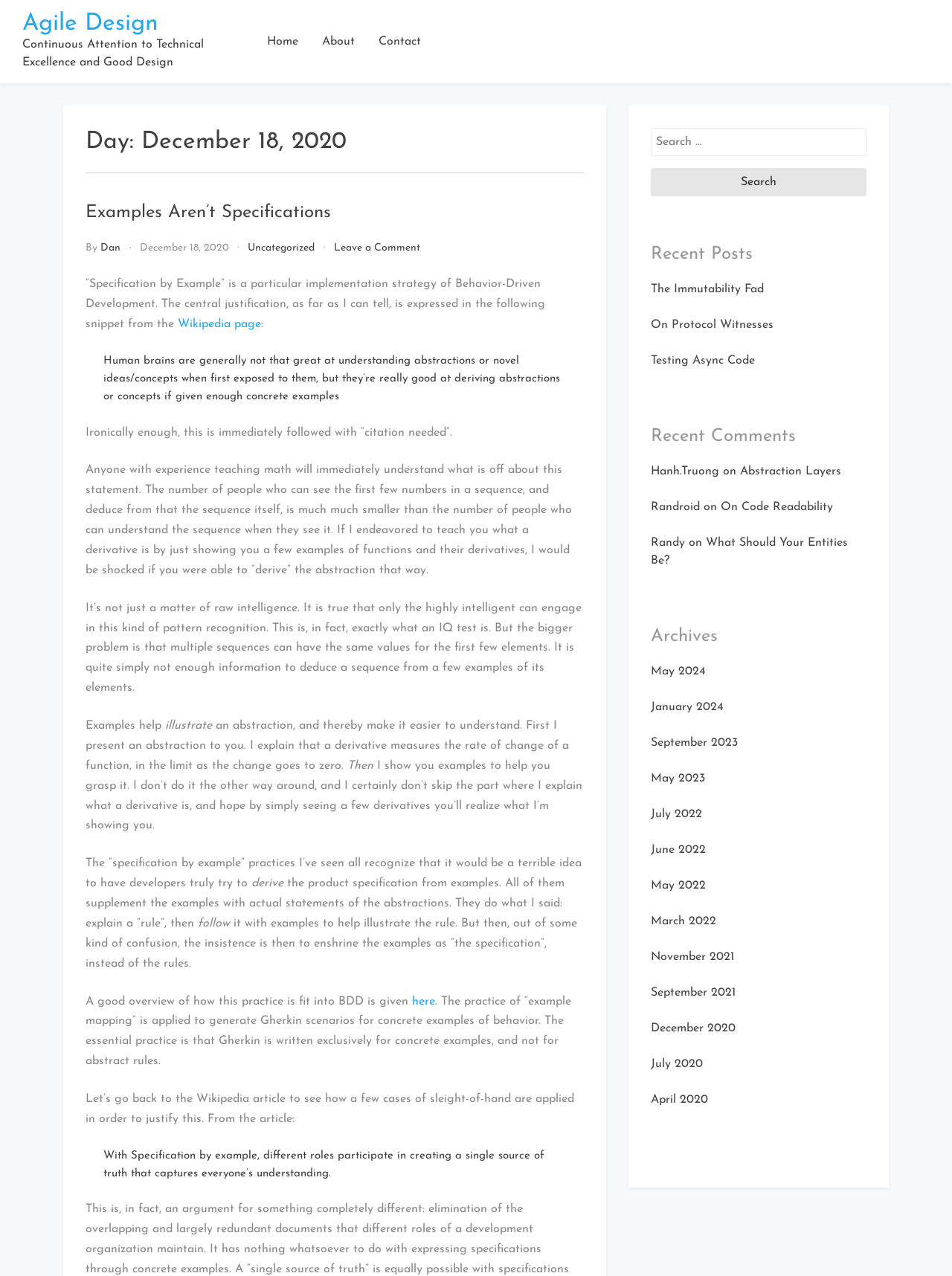Can you find the bounding box coordinates for the element to click on to achieve the instruction: "Click on the 'Home' link"?

[0.268, 0.016, 0.325, 0.049]